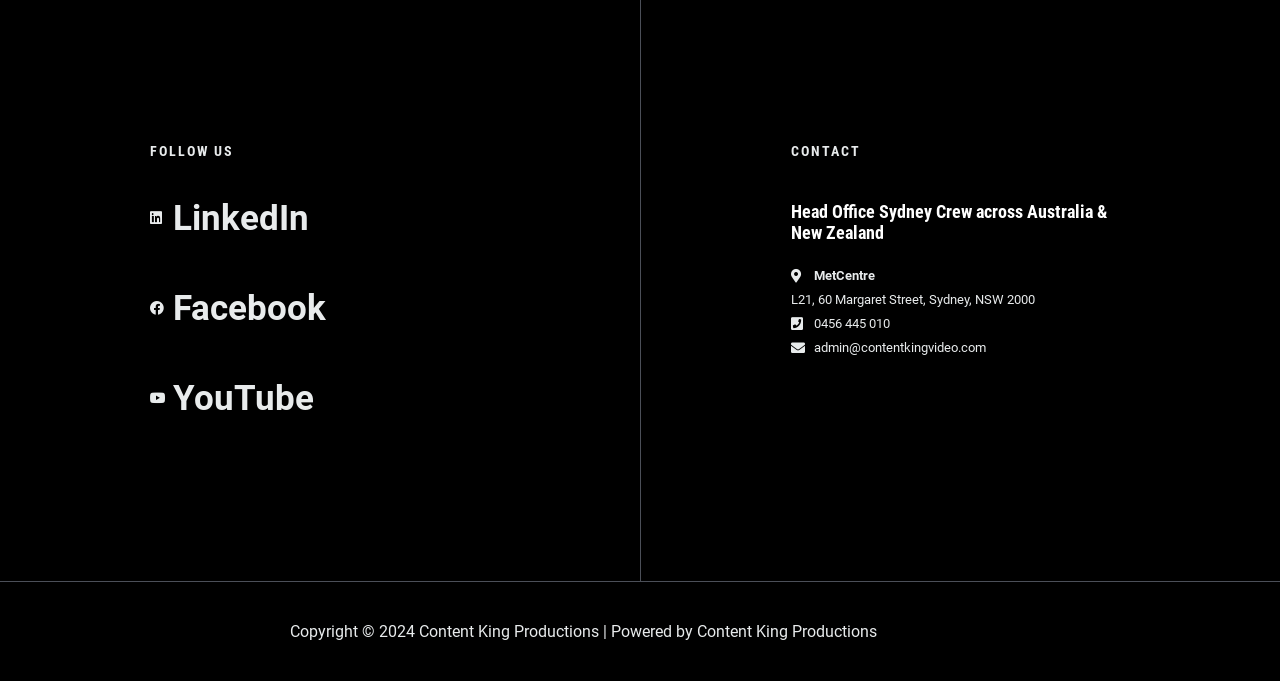Bounding box coordinates are given in the format (top-left x, top-left y, bottom-right x, bottom-right y). All values should be floating point numbers between 0 and 1. Provide the bounding box coordinate for the UI element described as: Further information on AC

None